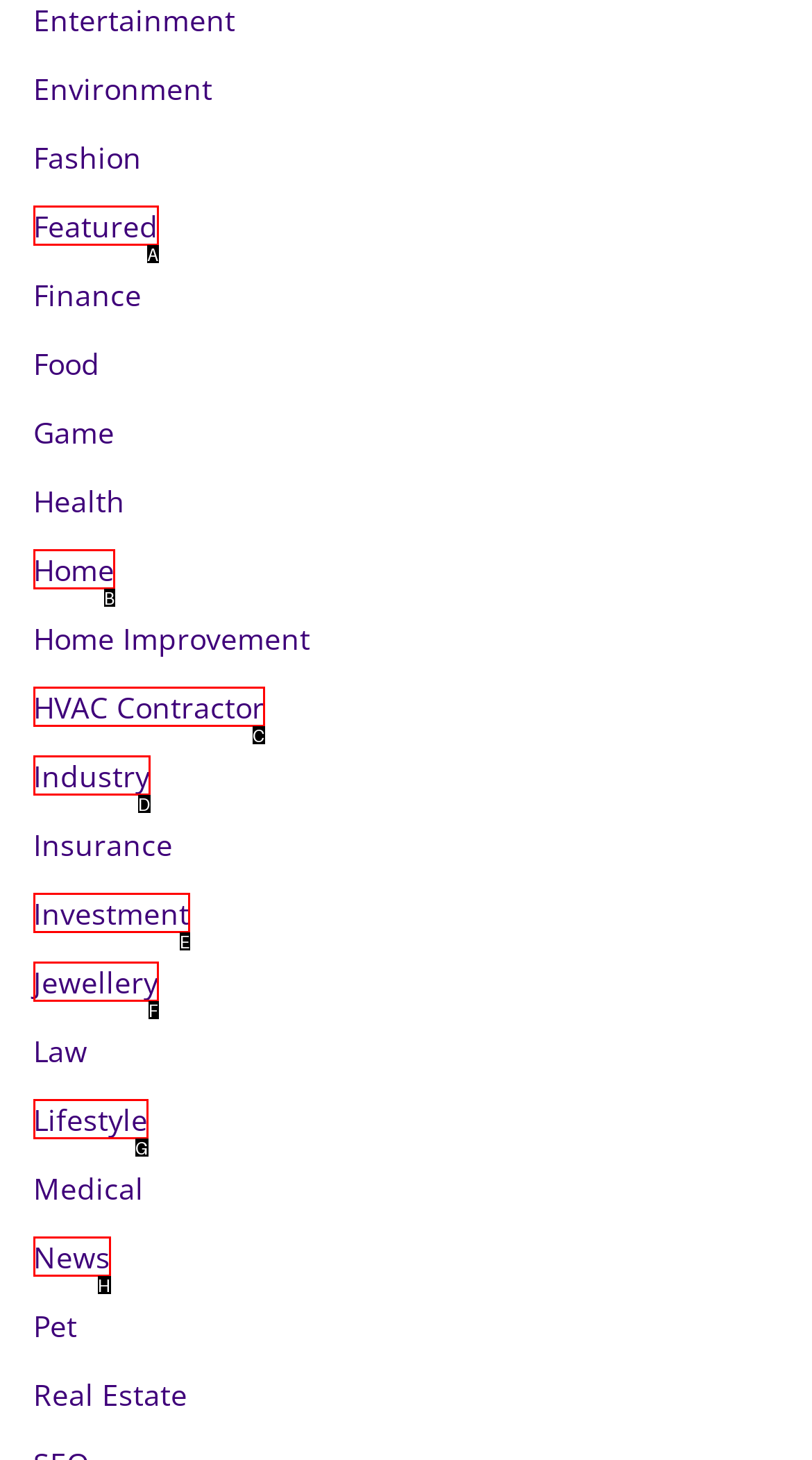Assess the description: News and select the option that matches. Provide the letter of the chosen option directly from the given choices.

H